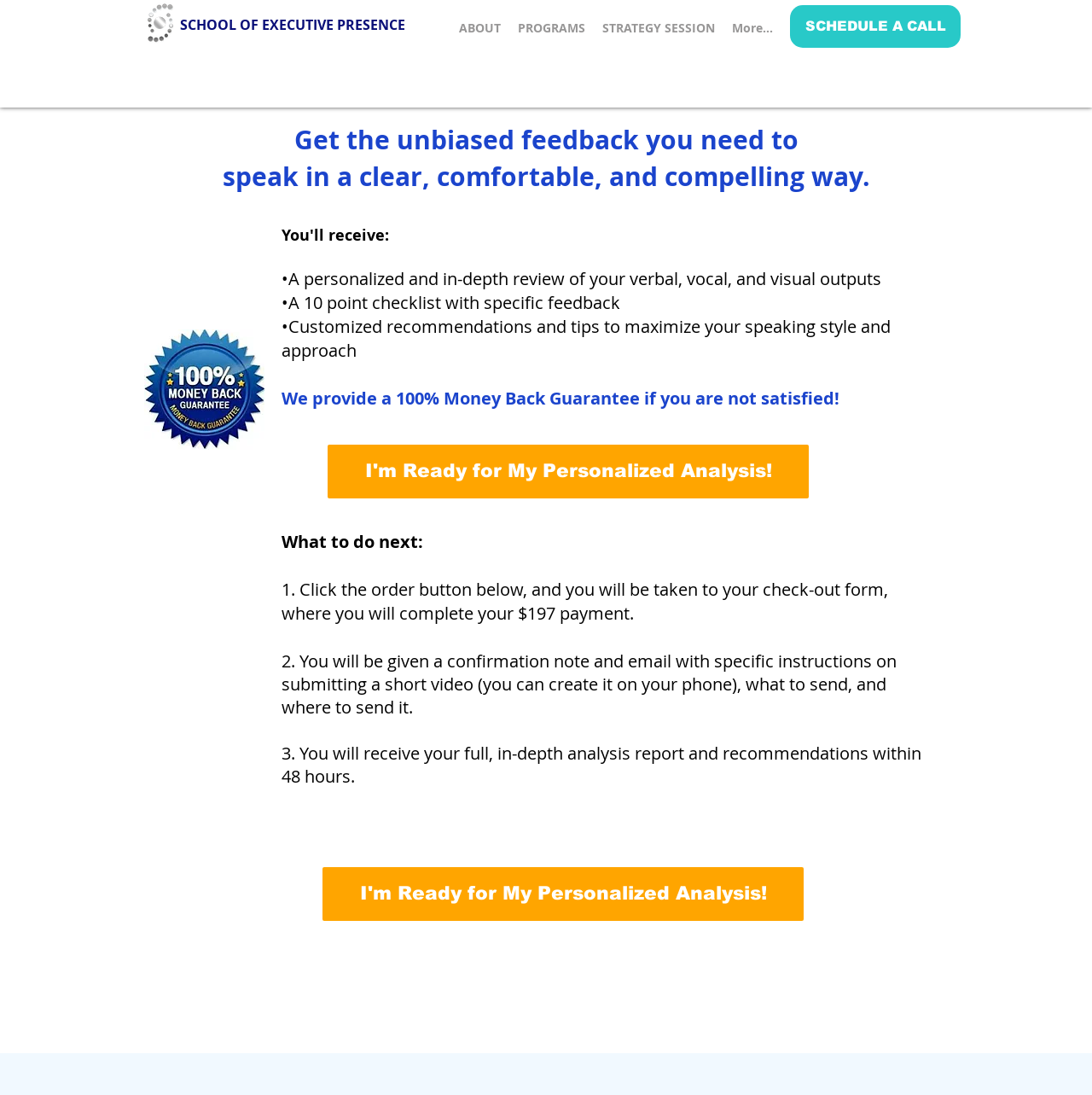Highlight the bounding box coordinates of the element that should be clicked to carry out the following instruction: "Click the SCHEDULE A CALL link". The coordinates must be given as four float numbers ranging from 0 to 1, i.e., [left, top, right, bottom].

[0.723, 0.005, 0.88, 0.044]